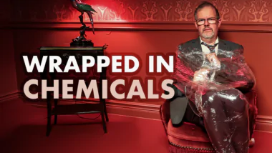What is the theme of the image?
Look at the image and answer the question using a single word or phrase.

chemical exposure